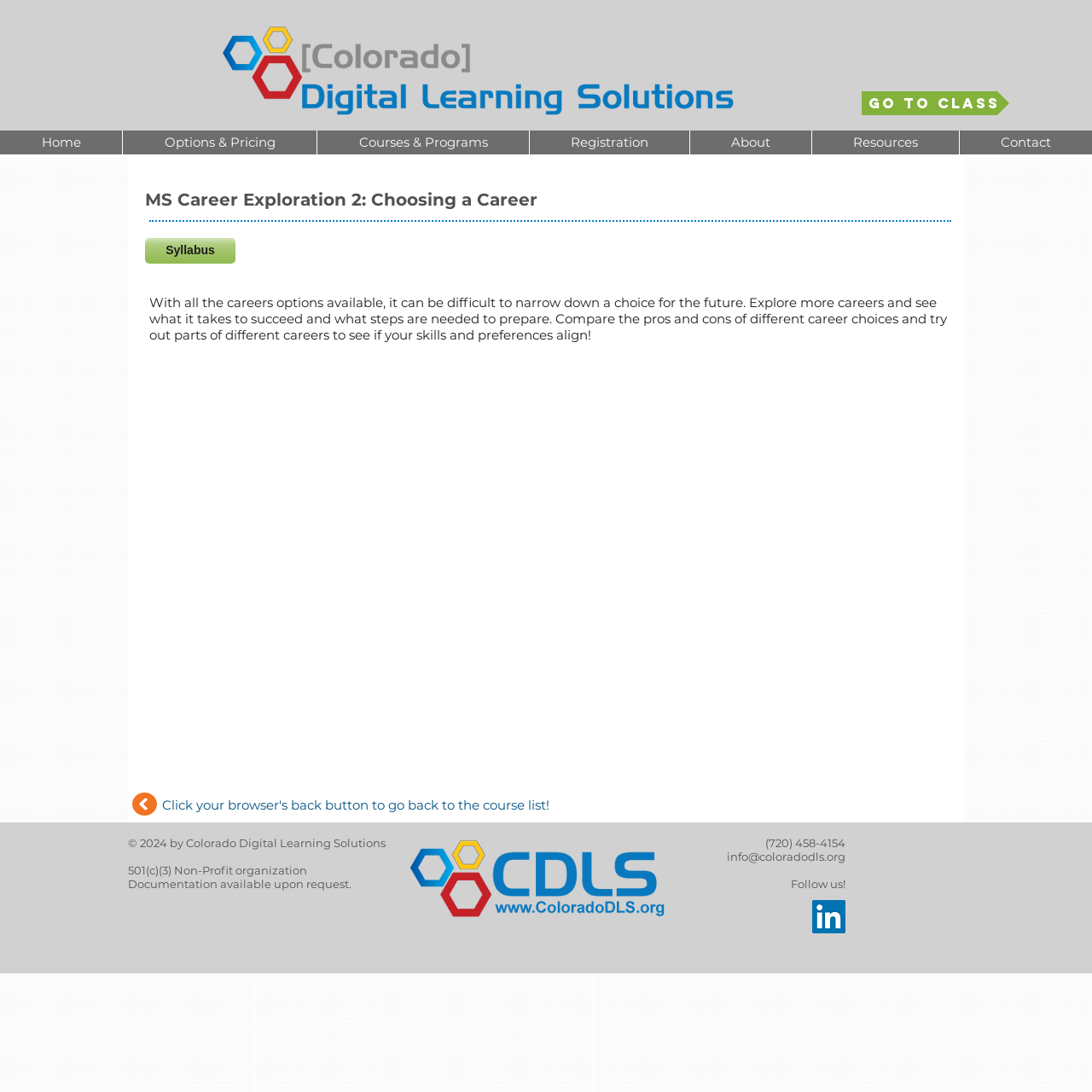For the following element description, predict the bounding box coordinates in the format (top-left x, top-left y, bottom-right x, bottom-right y). All values should be floating point numbers between 0 and 1. Description: aria-label="LinkedIn"

[0.744, 0.824, 0.774, 0.855]